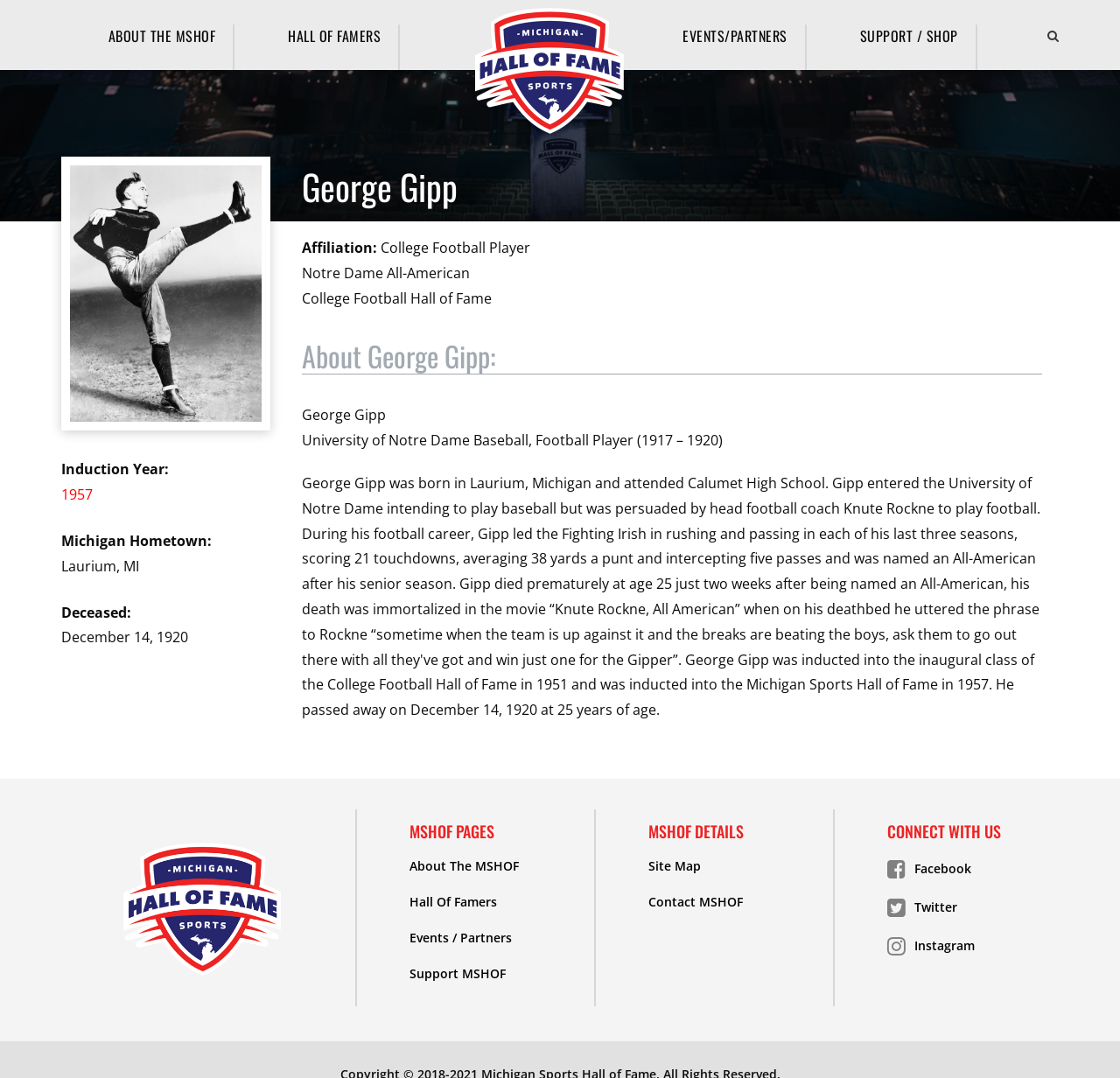Identify the bounding box coordinates of the area you need to click to perform the following instruction: "Learn about George Gipp's affiliation".

[0.27, 0.221, 0.337, 0.239]